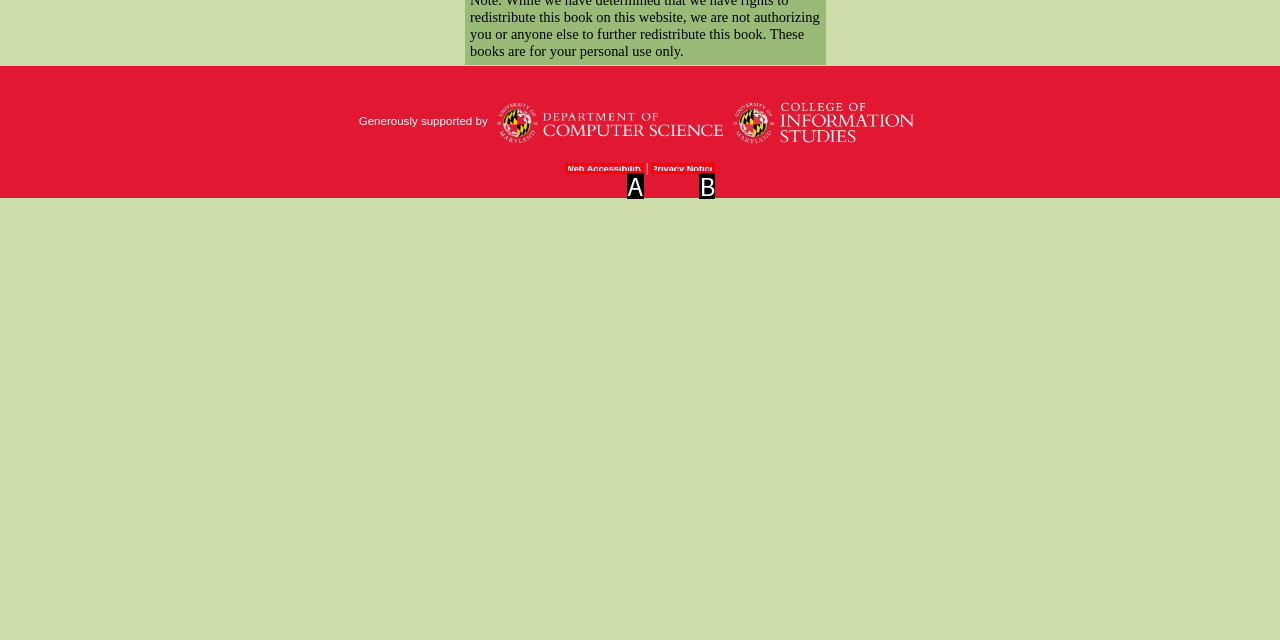Select the option that matches this description: Privacy Notice
Answer by giving the letter of the chosen option.

B